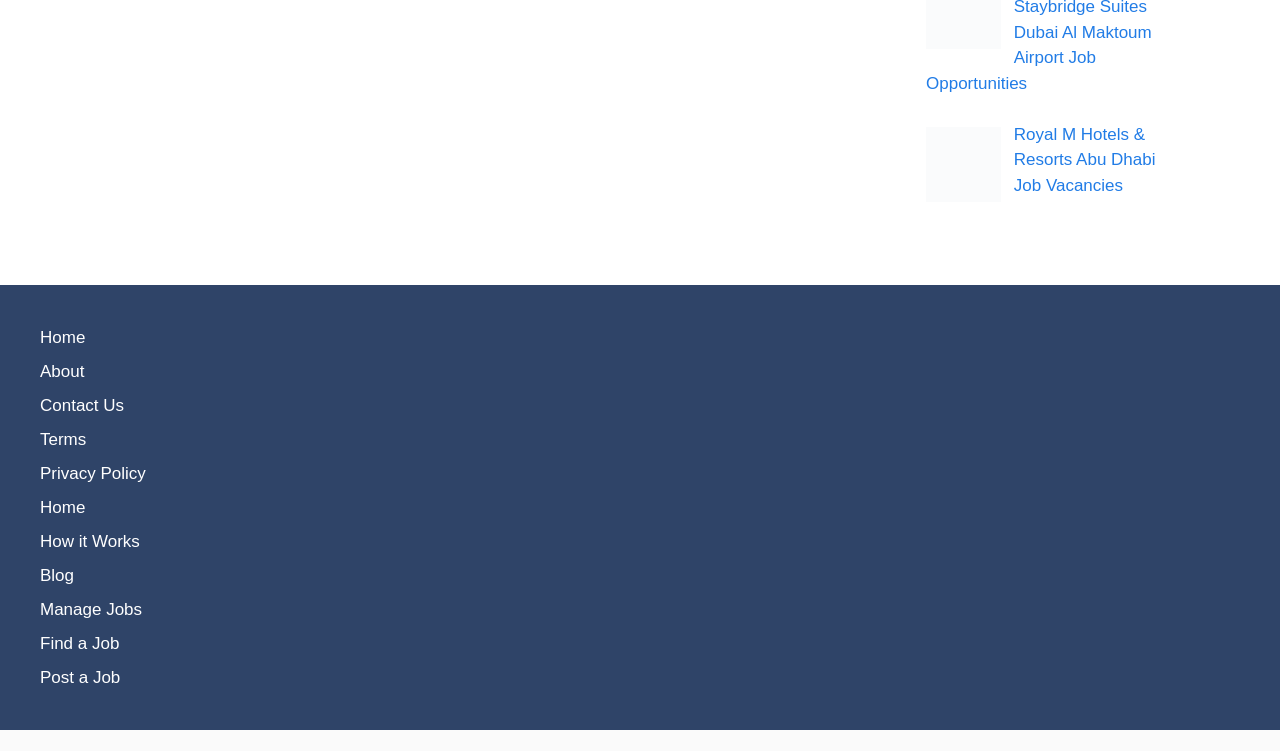Find the UI element described as: "Post a Job" and predict its bounding box coordinates. Ensure the coordinates are four float numbers between 0 and 1, [left, top, right, bottom].

[0.031, 0.628, 0.094, 0.653]